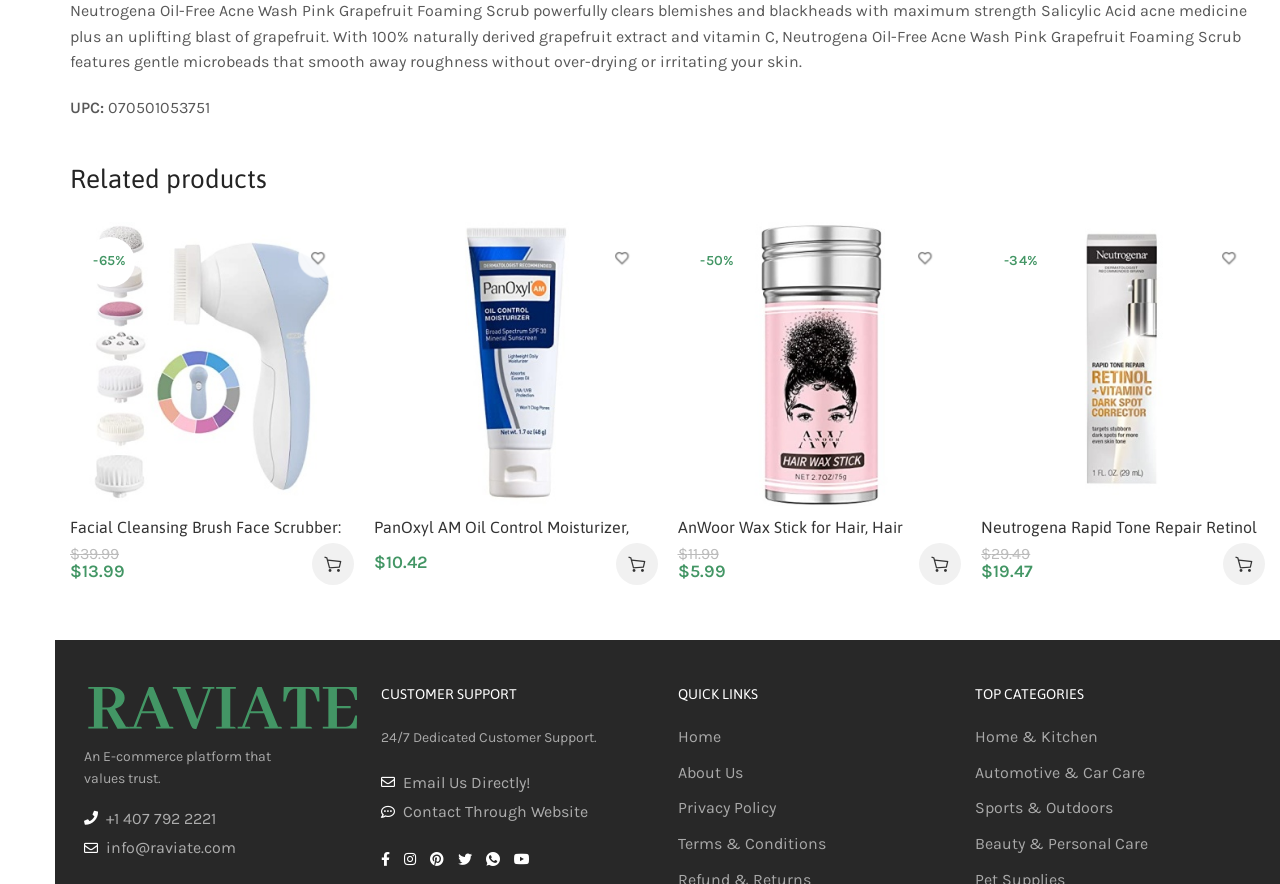Can you give a comprehensive explanation to the question given the content of the image?
What is the discount percentage of the first related product?

I looked at the first related product, Facial Cleansing Brush Face Scrubber, and found the discount percentage '-65%' next to the 'Add to wishlist' button.